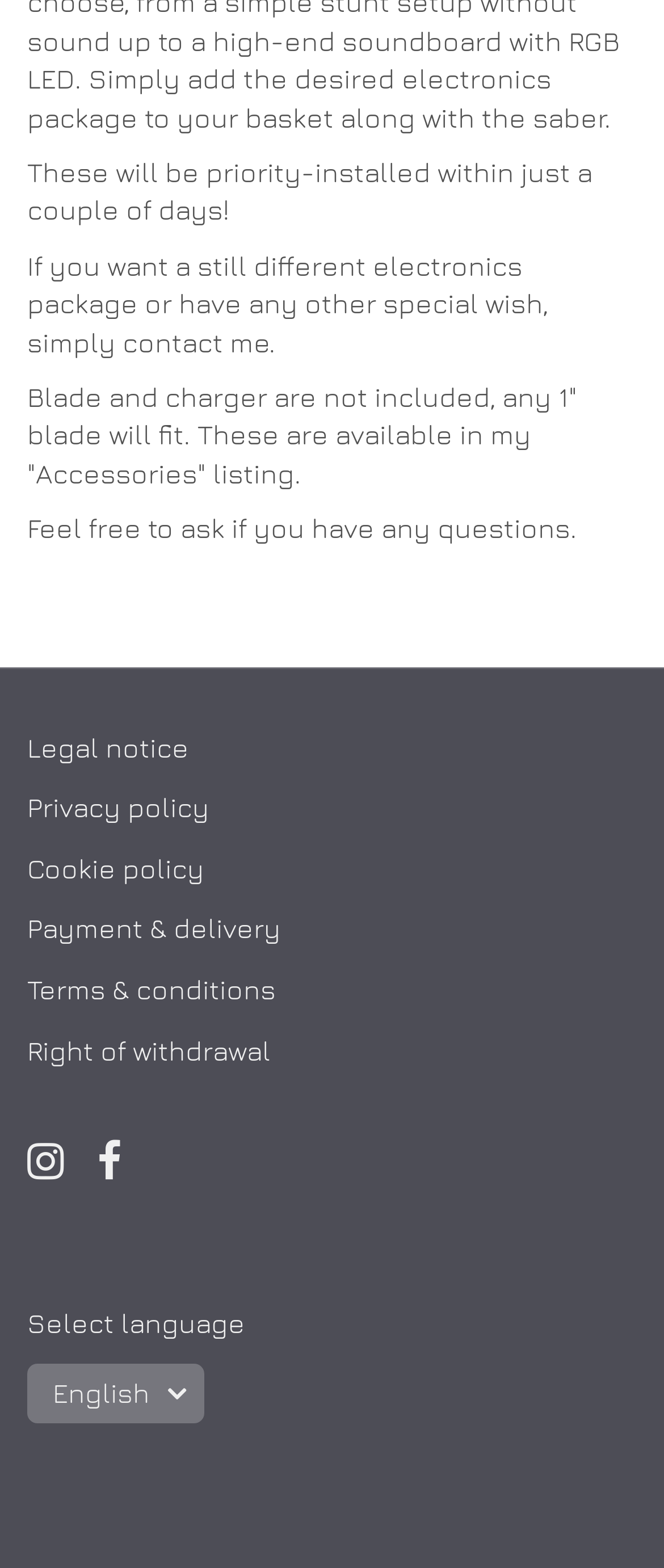Please specify the bounding box coordinates for the clickable region that will help you carry out the instruction: "Go to Facebook".

[0.146, 0.728, 0.182, 0.755]